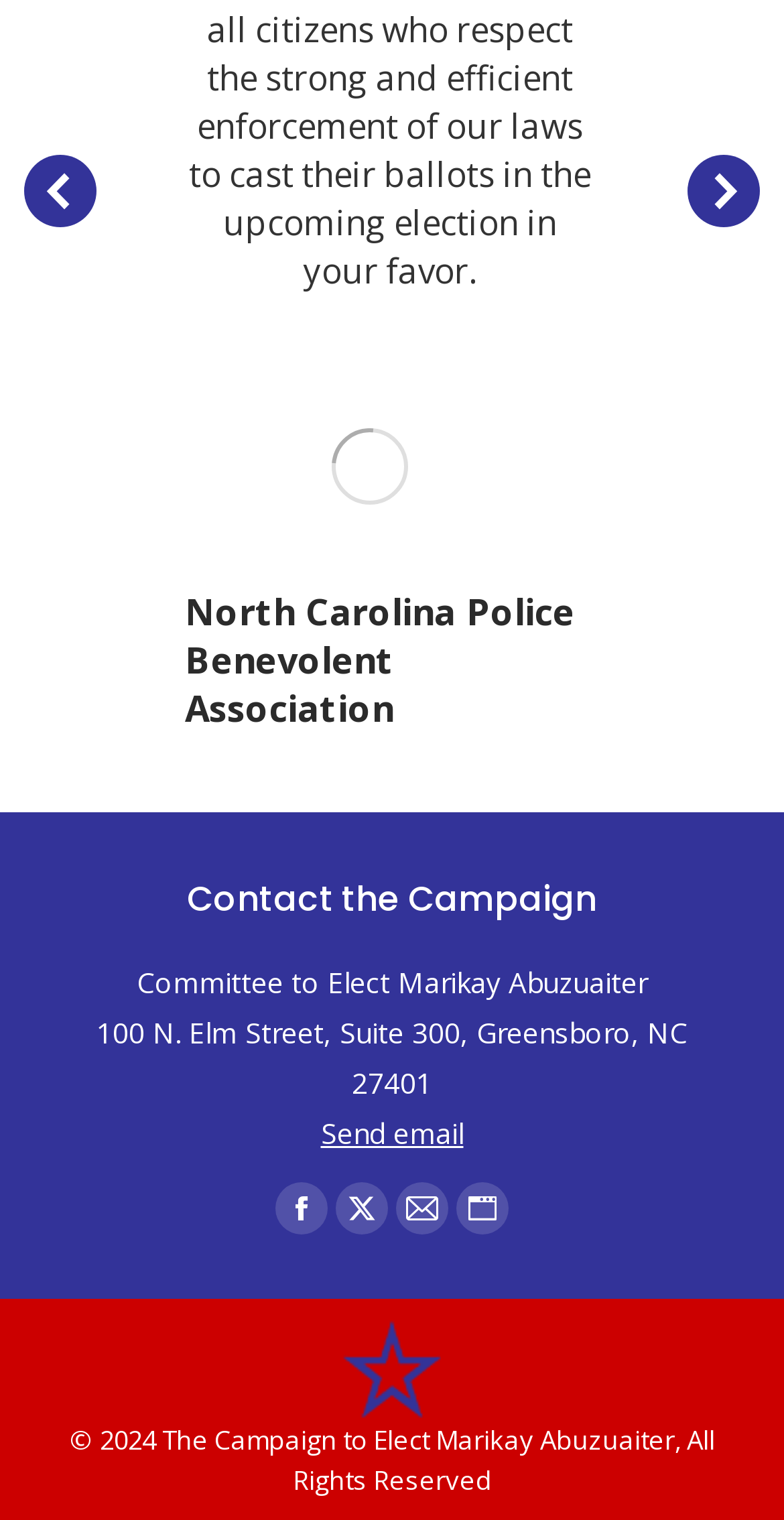Using the information shown in the image, answer the question with as much detail as possible: What is the address of the committee?

The address of the committee can be found in the StaticText element with the text '100 N. Elm Street, Suite 300, Greensboro, NC 27401' located in the middle of the webpage, below the 'Contact the Campaign' text.